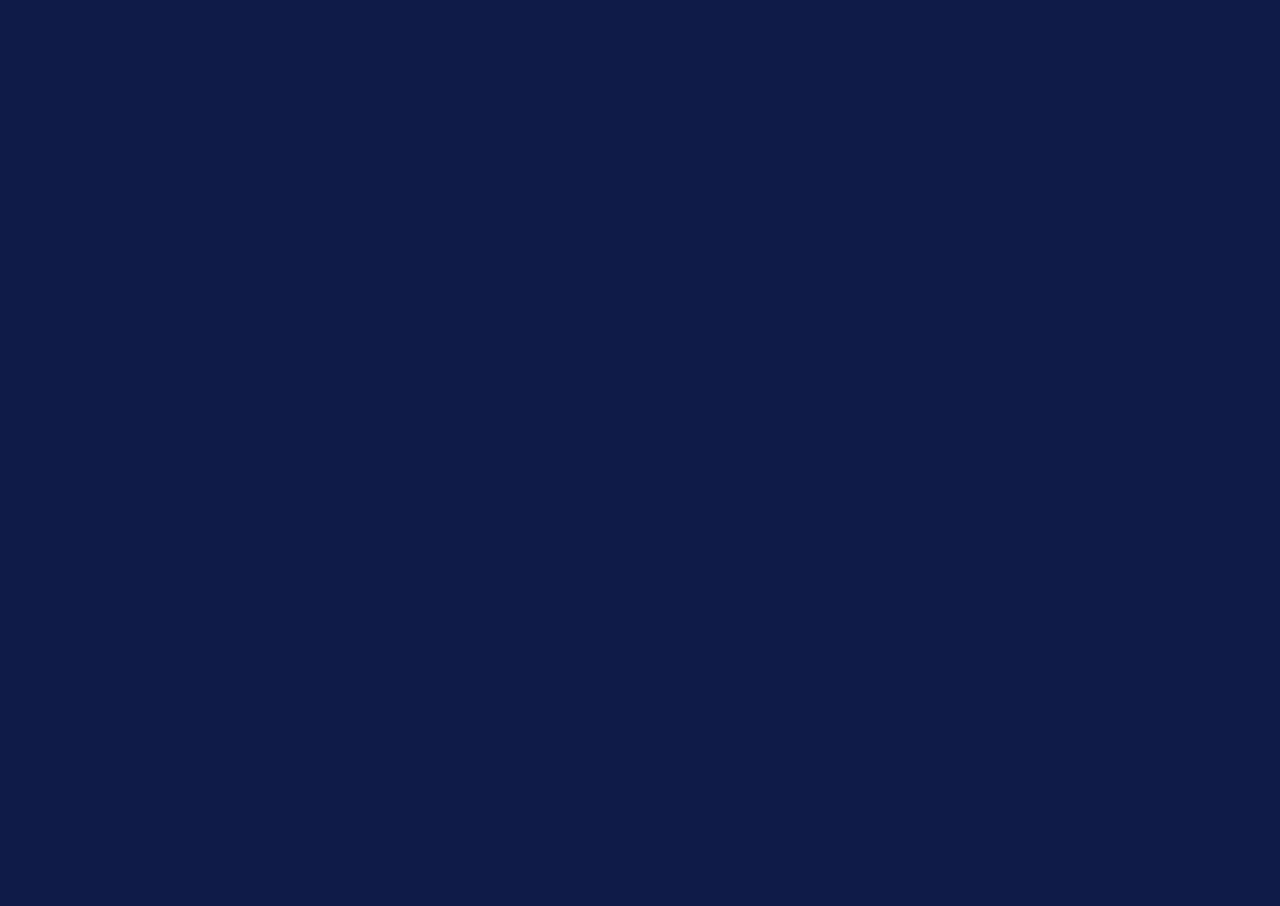Could you highlight the region that needs to be clicked to execute the instruction: "Contact customer support"?

[0.127, 0.3, 0.227, 0.33]